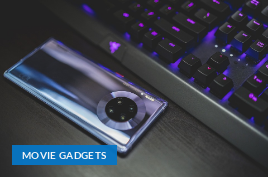Illustrate the image with a detailed and descriptive caption.

The image features a sleek smartphone positioned next to a gaming keyboard, showcasing a blend of modern technology and entertainment. The smartphone, designed for cinematic experiences, highlights its unique camera setup, suggesting its capability for high-quality photo and video capture. The illuminated keys of the gaming keyboard add a vibrant touch, hinting at a dynamic gaming or viewing experience. Below the smartphone is a blue rectangular label that reads "MOVIE GADGETS," indicating a focus on innovative devices that enhance movie-related activities, from streaming to photography. This composition effectively conveys the intersection of technology and entertainment, appealing to gadget enthusiasts and movie lovers alike.